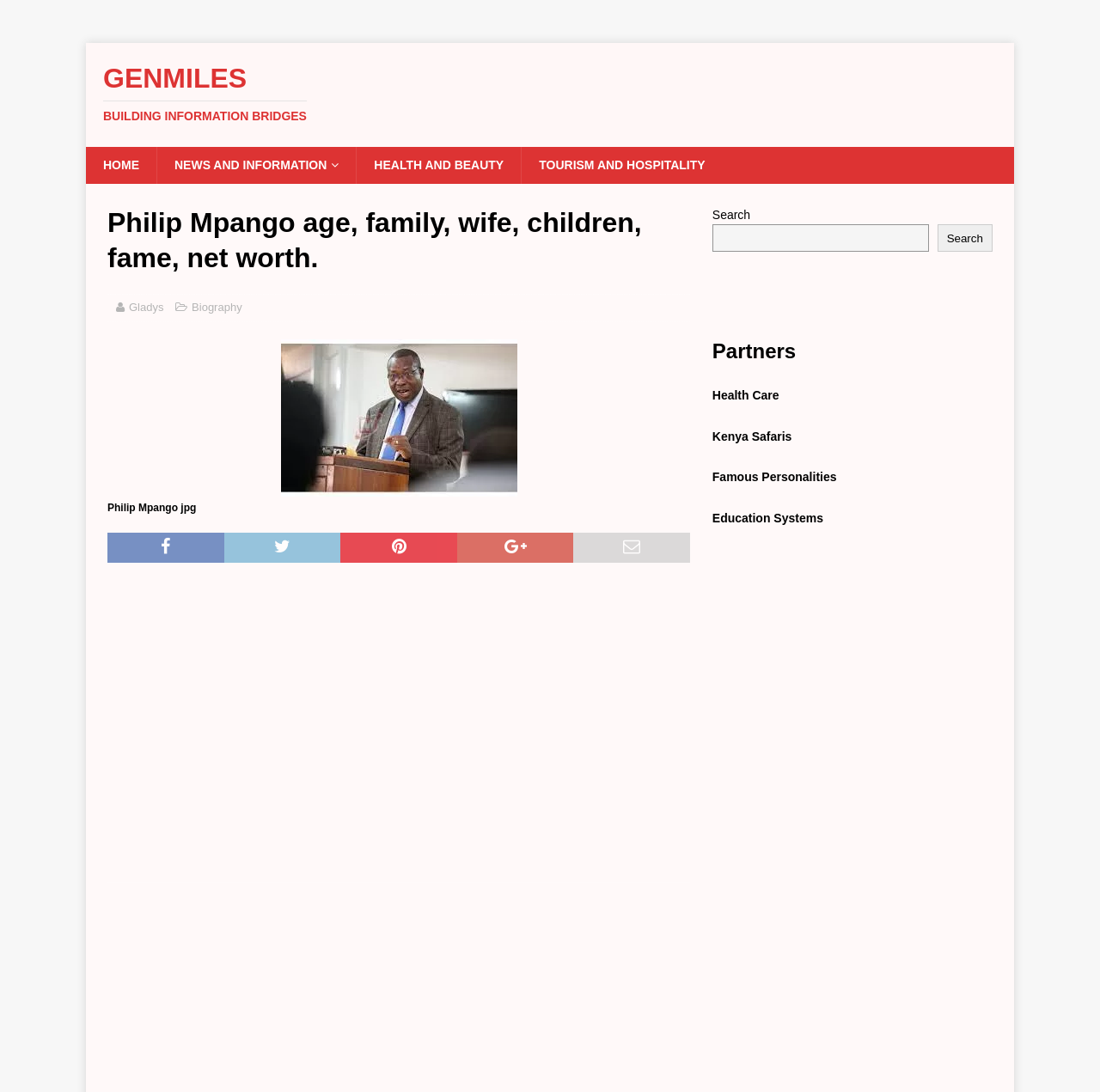Show the bounding box coordinates for the element that needs to be clicked to execute the following instruction: "View Philip Mpango's biography". Provide the coordinates in the form of four float numbers between 0 and 1, i.e., [left, top, right, bottom].

[0.174, 0.275, 0.22, 0.287]